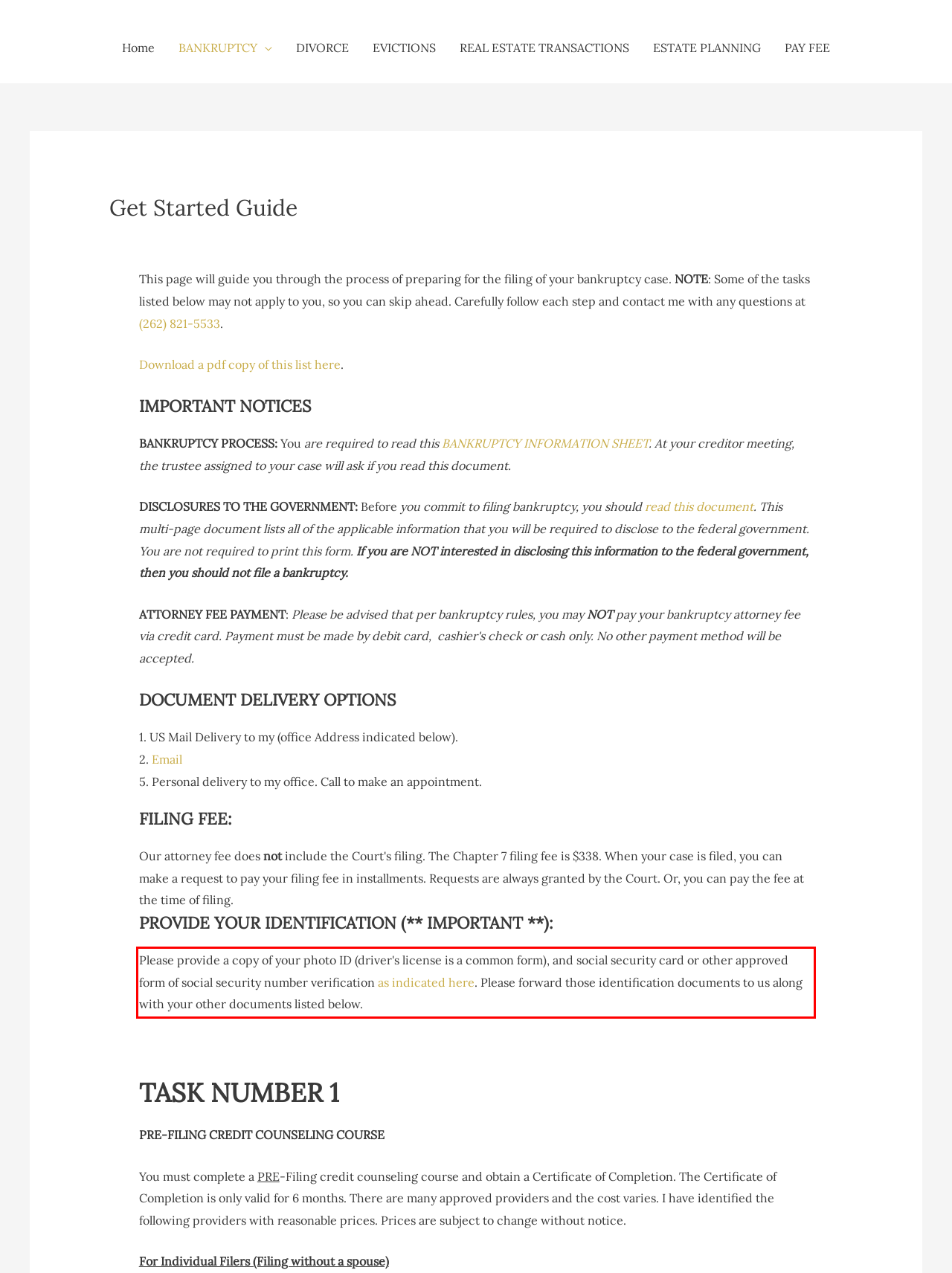Given a screenshot of a webpage containing a red rectangle bounding box, extract and provide the text content found within the red bounding box.

Please provide a copy of your photo ID (driver's license is a common form), and social security card or other approved form of social security number verification as indicated here. Please forward those identification documents to us along with your other documents listed below.